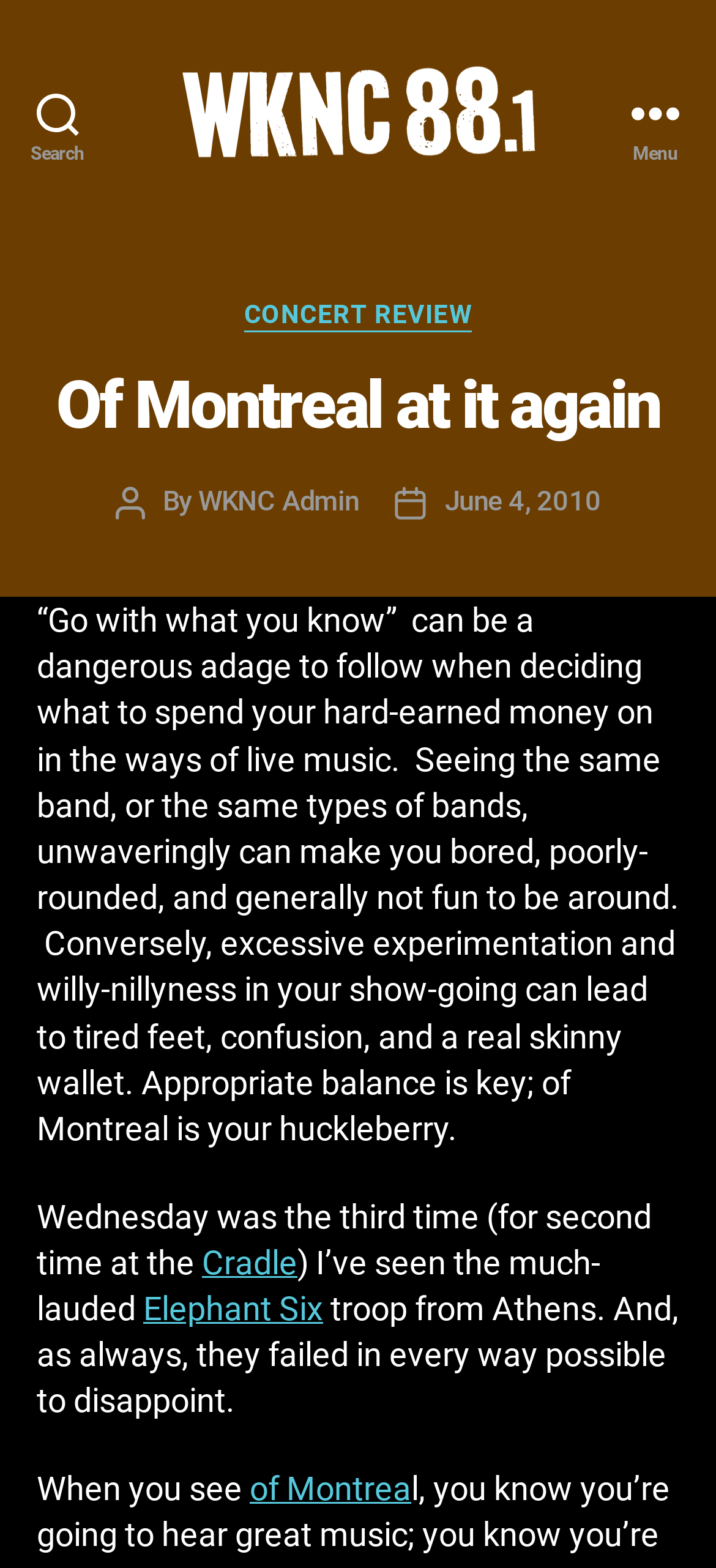Please answer the following question using a single word or phrase: 
Who wrote the article?

WKNC Admin